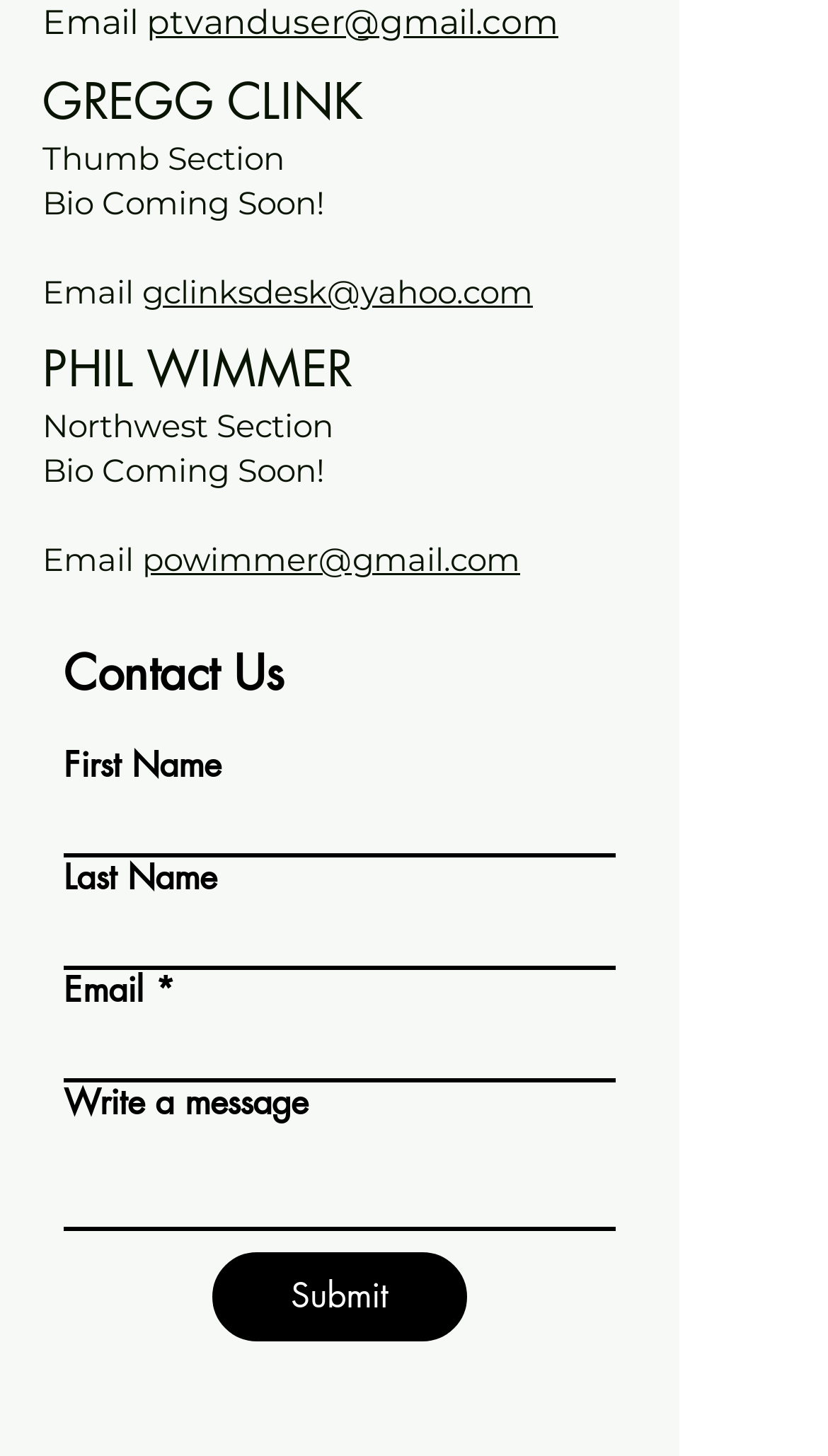Locate and provide the bounding box coordinates for the HTML element that matches this description: "aria-label="Search"".

None